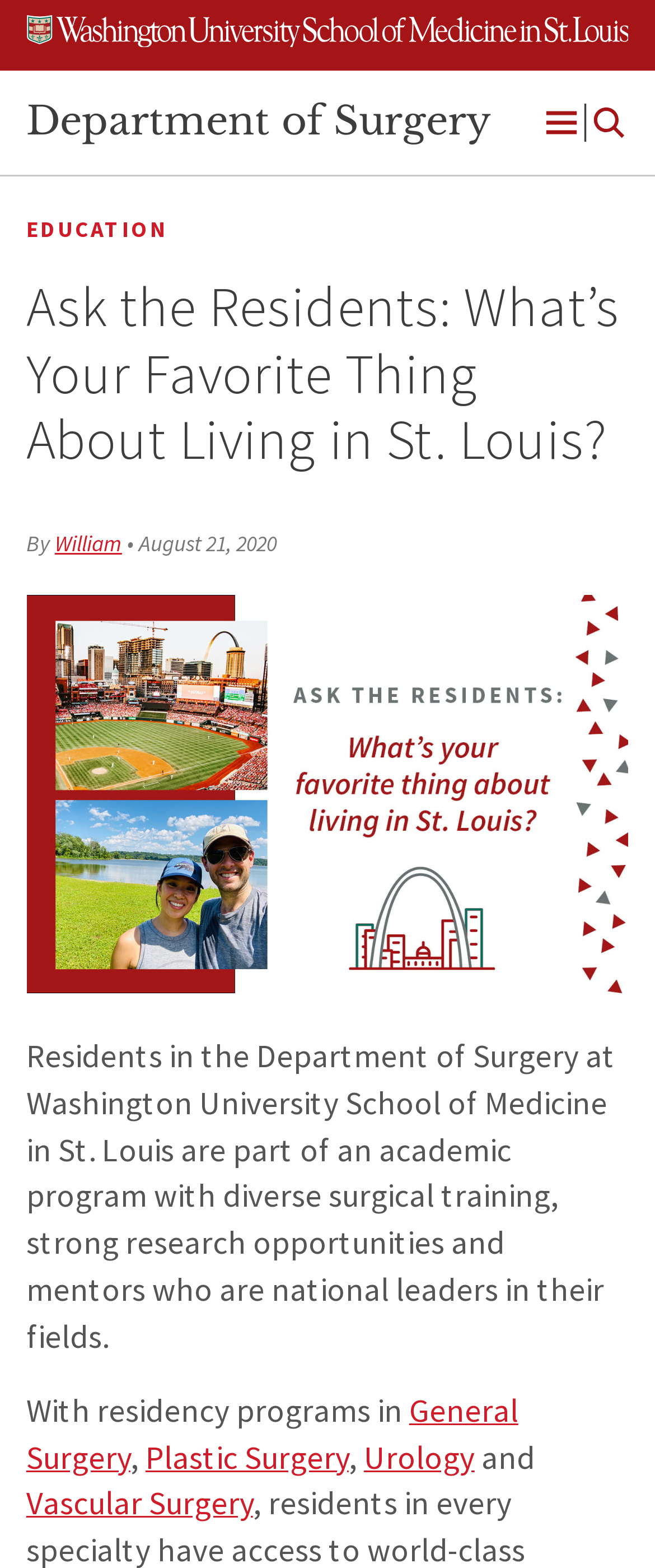Determine the bounding box coordinates in the format (top-left x, top-left y, bottom-right x, bottom-right y). Ensure all values are floating point numbers between 0 and 1. Identify the bounding box of the UI element described by: Urology

[0.555, 0.916, 0.725, 0.942]